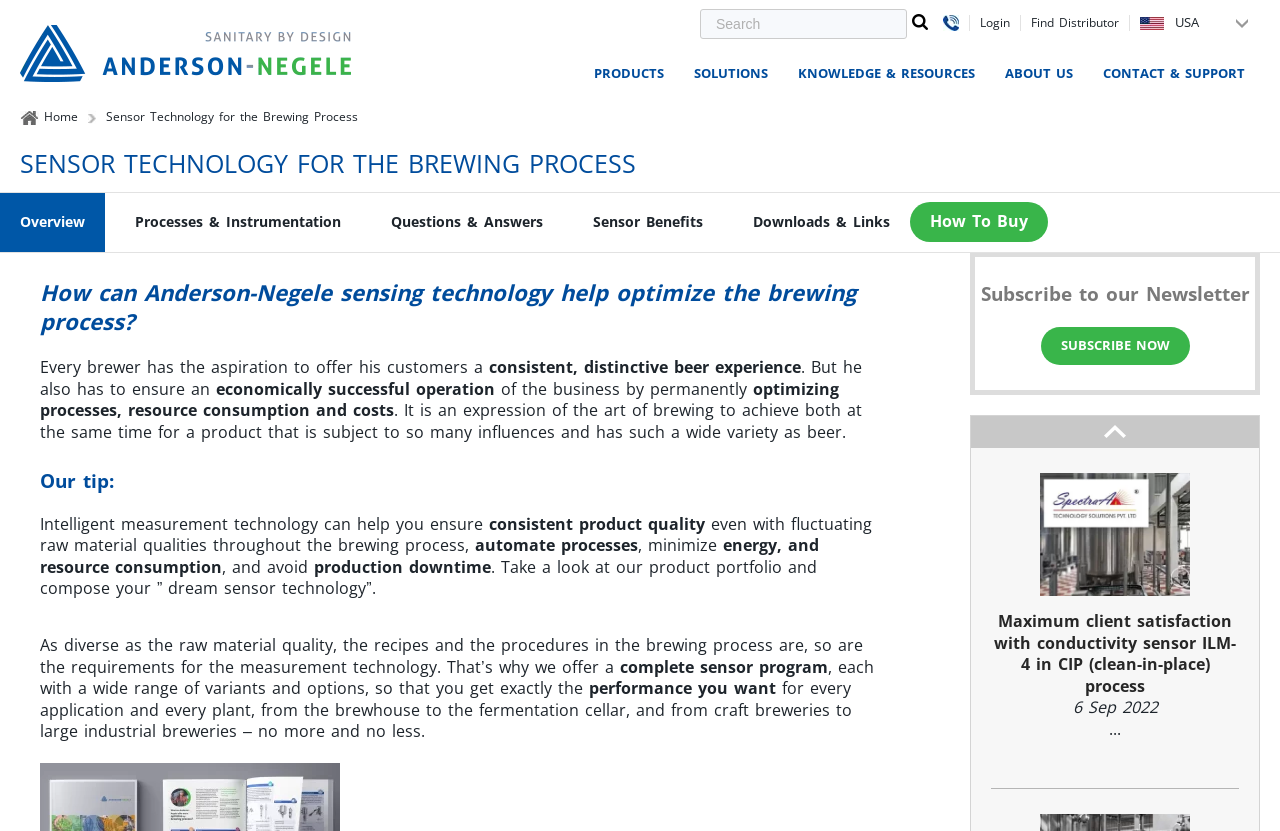Please identify the bounding box coordinates of the clickable area that will allow you to execute the instruction: "Find a distributor".

[0.805, 0.017, 0.874, 0.037]